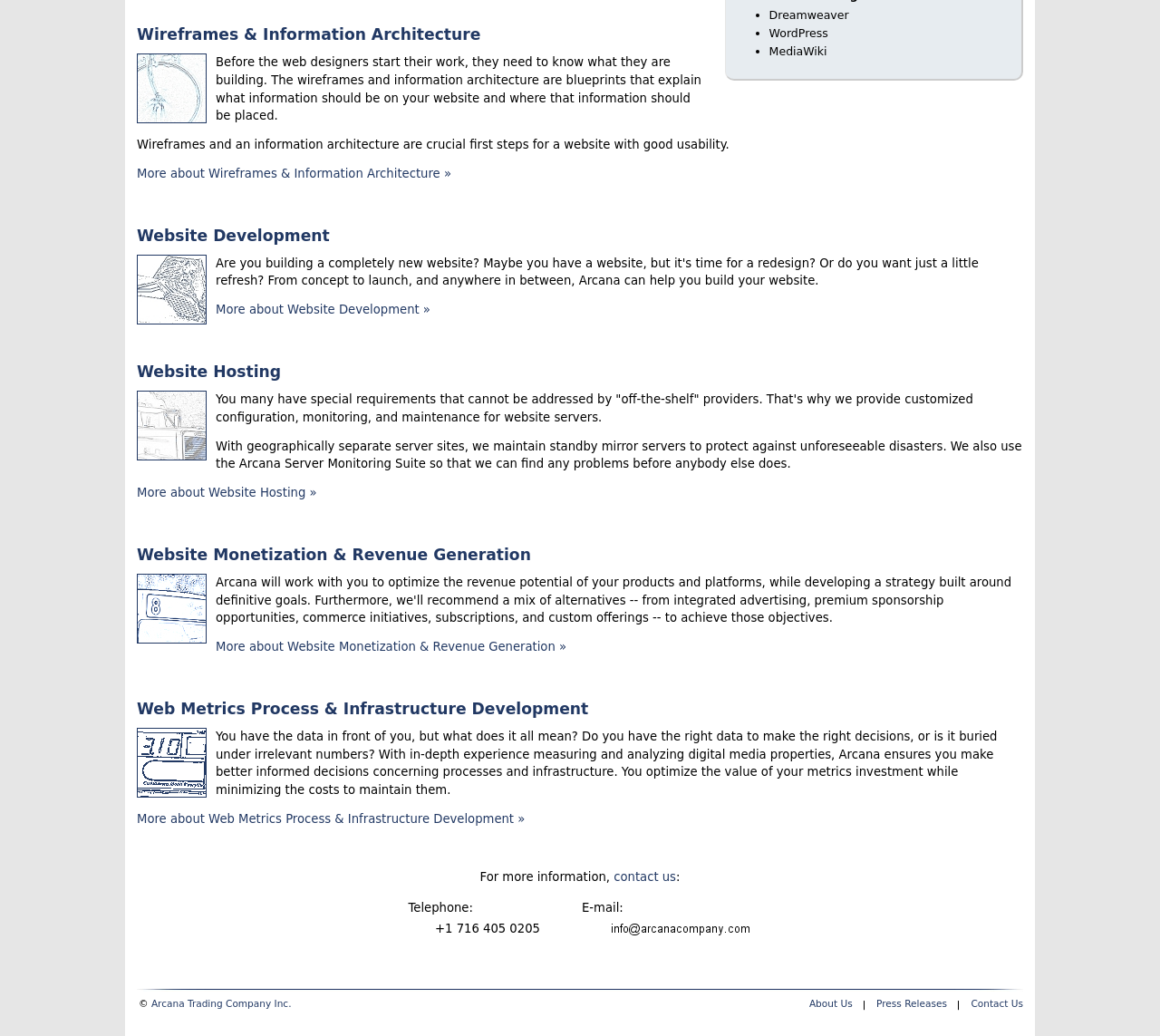Find the bounding box coordinates for the element described here: "Website Hosting".

[0.118, 0.35, 0.242, 0.367]